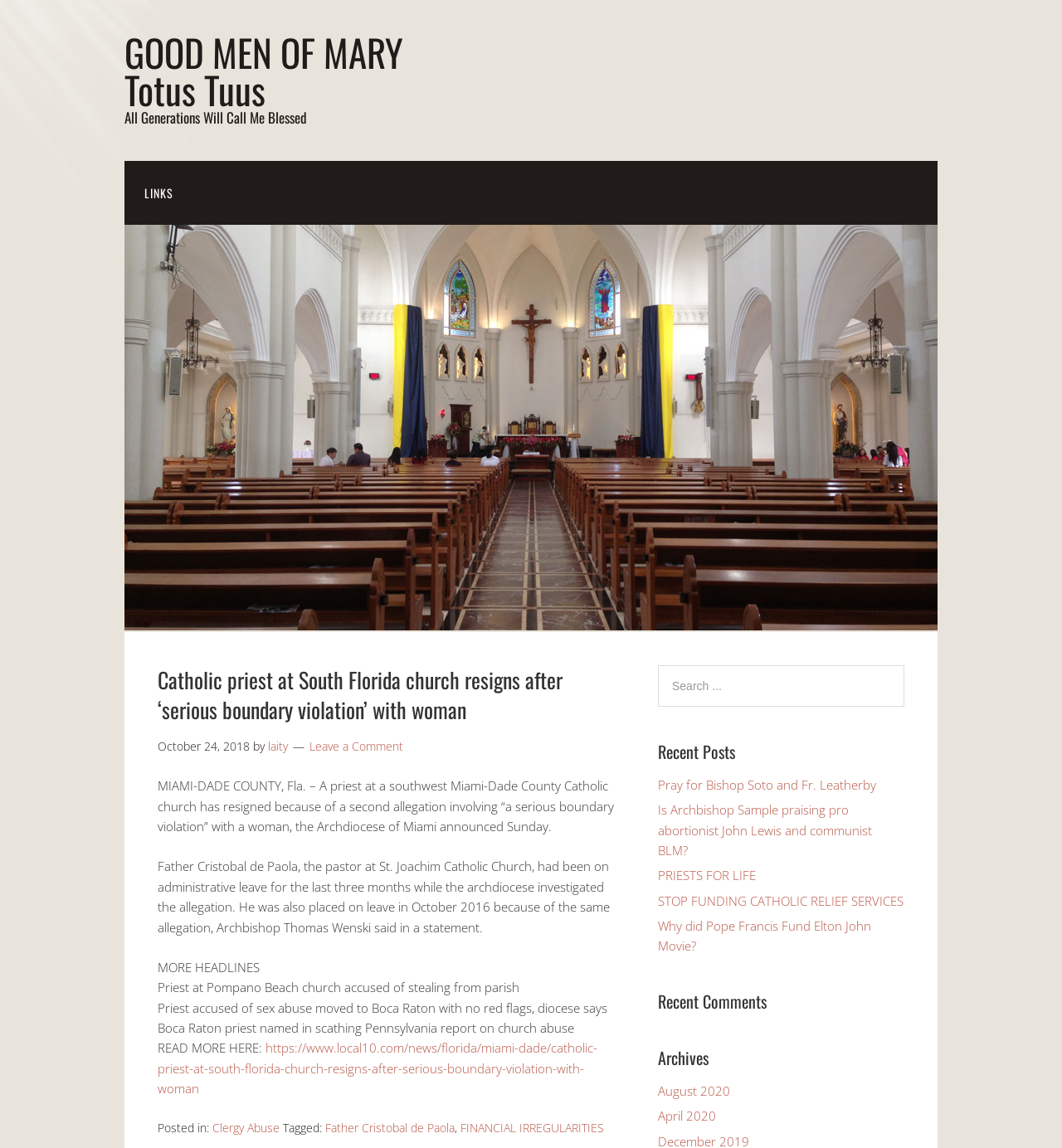Answer the question with a brief word or phrase:
What is the date of the article?

Wednesday, October 24, 2018